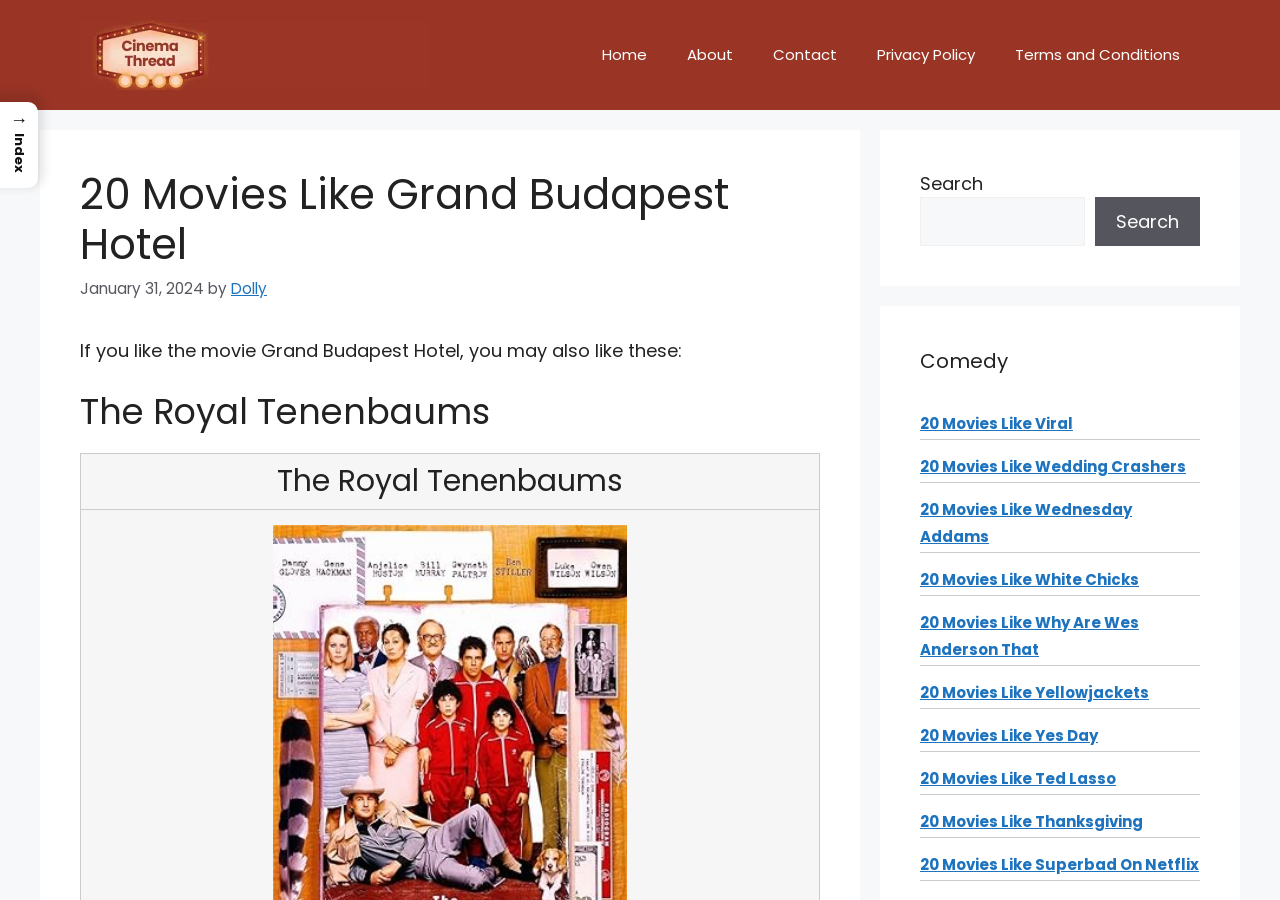Please give the bounding box coordinates of the area that should be clicked to fulfill the following instruction: "Visit 'youtube' page". The coordinates should be in the format of four float numbers from 0 to 1, i.e., [left, top, right, bottom].

None